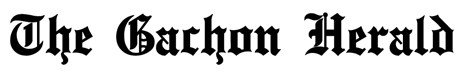Answer with a single word or phrase: 
What are the navigation options below the title?

HOME, LOGIN, REGISTER